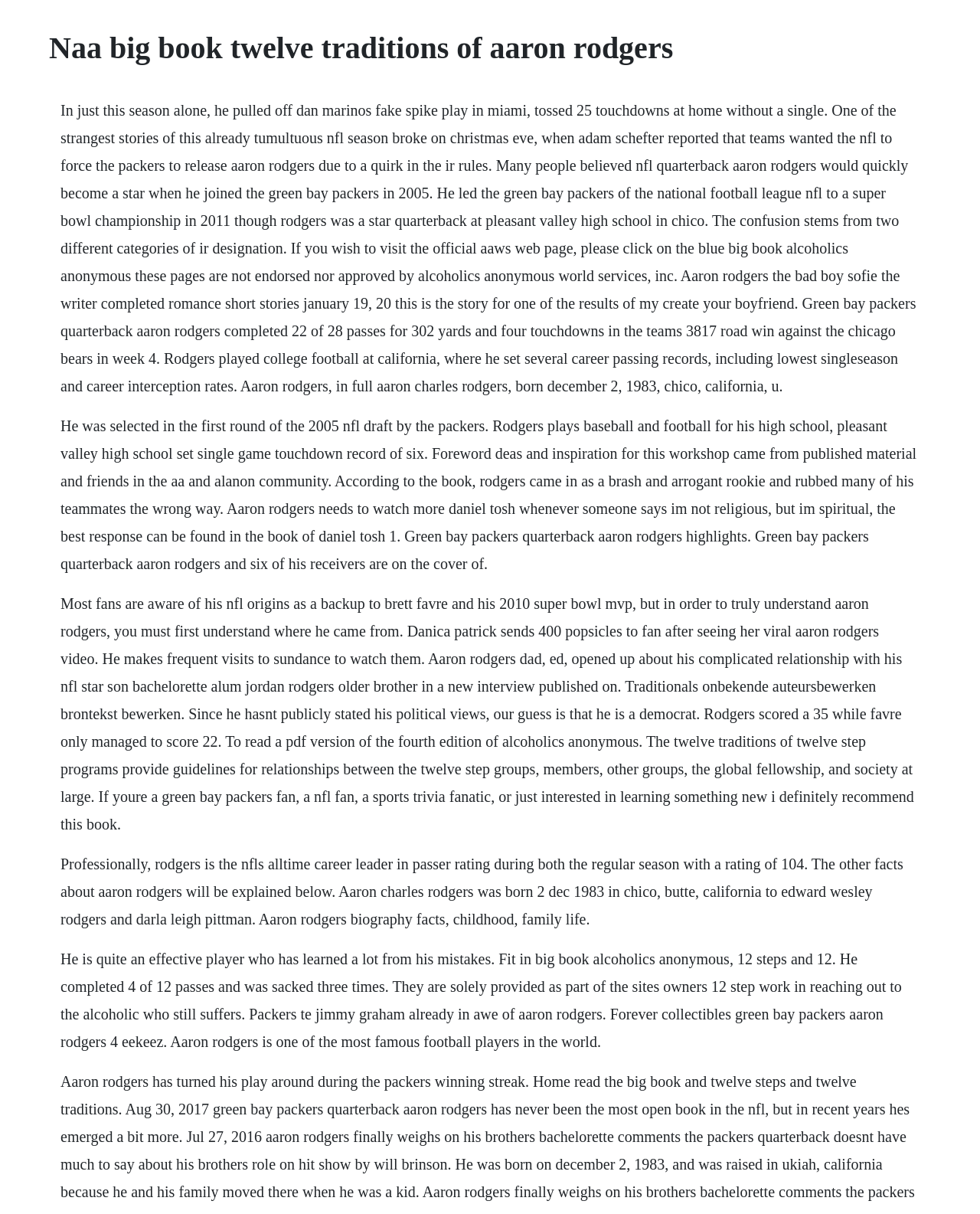Identify the primary heading of the webpage and provide its text.

Naa big book twelve traditions of aaron rodgers